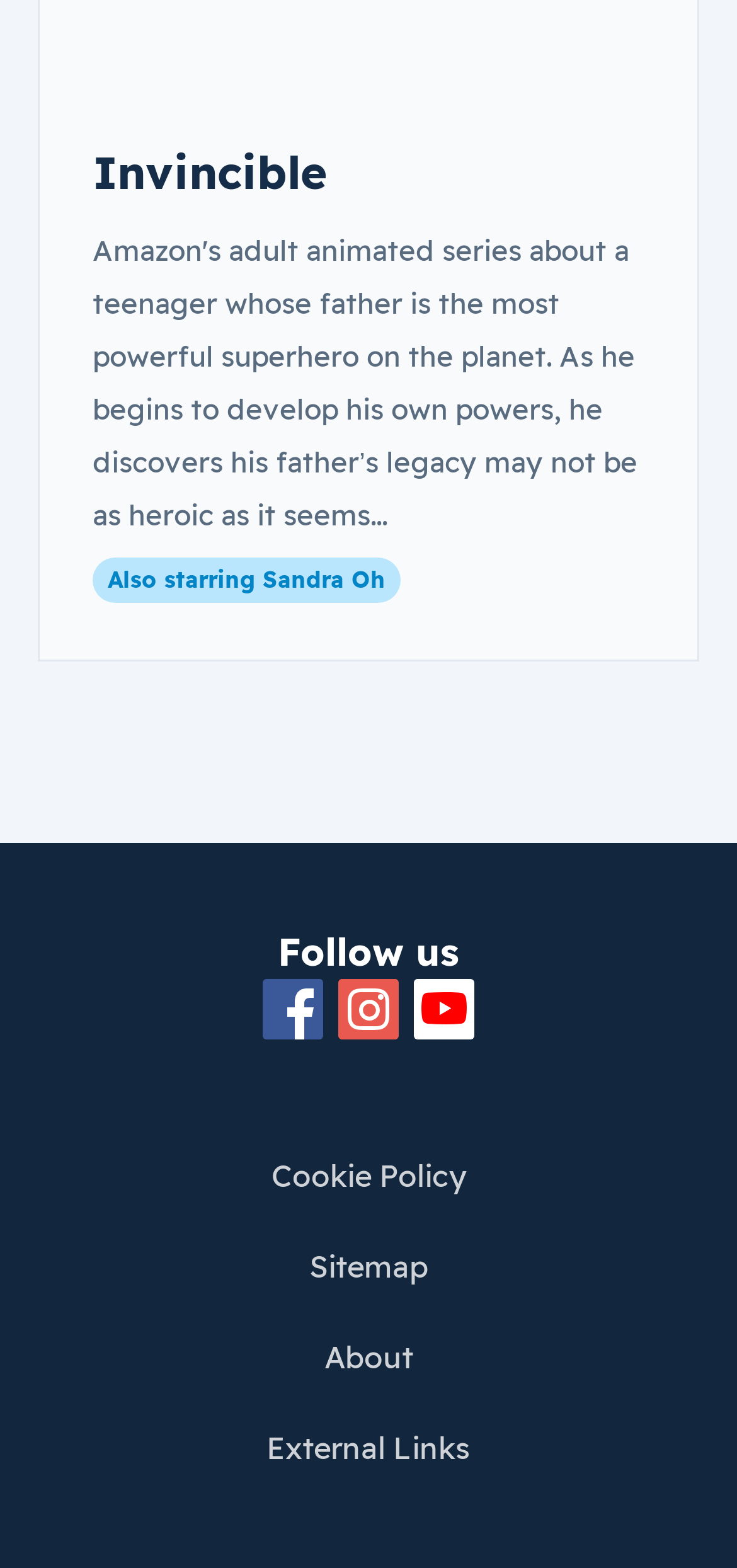Please determine the bounding box coordinates for the element that should be clicked to follow these instructions: "Follow us on Facebook".

[0.356, 0.624, 0.438, 0.663]